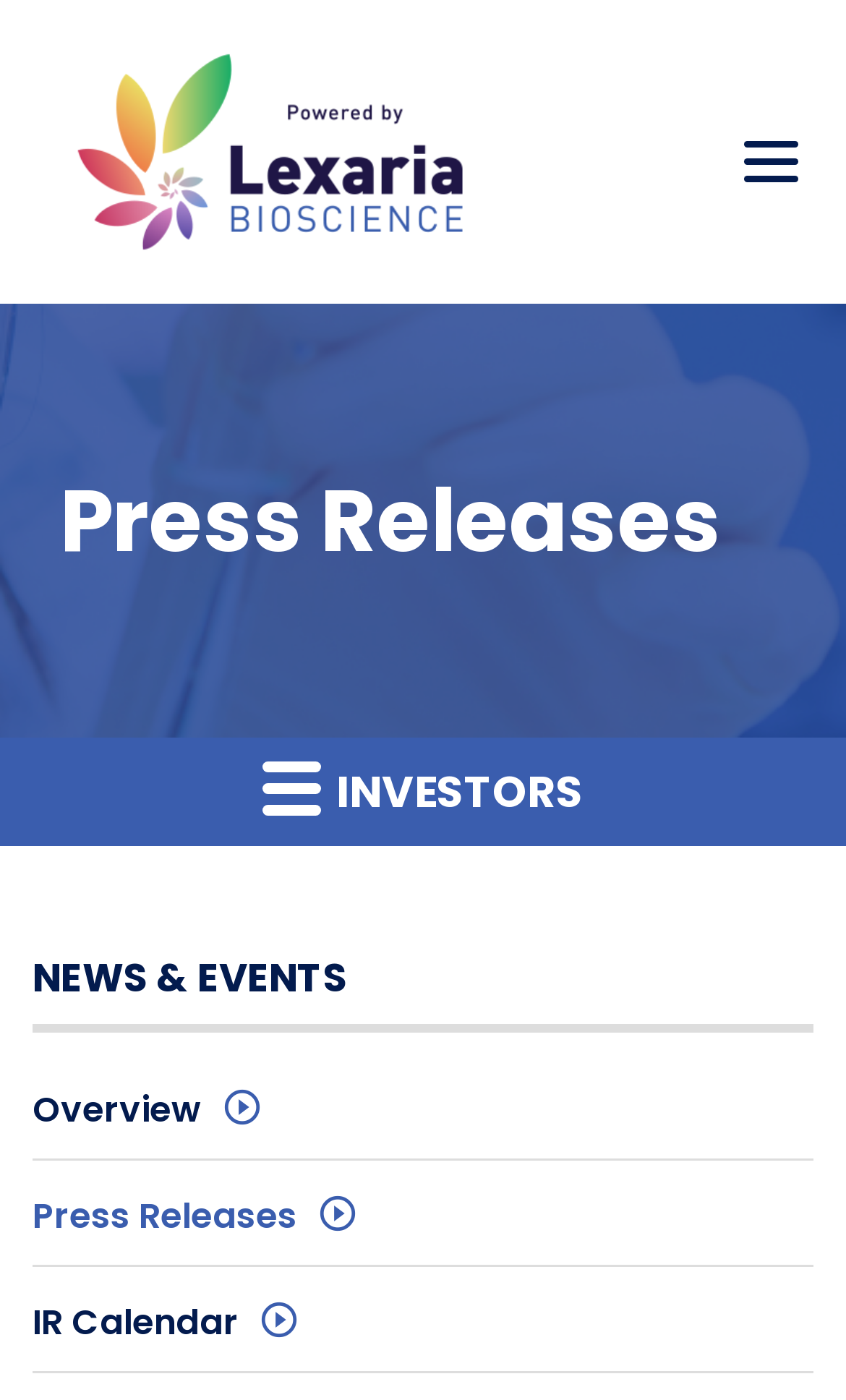Identify the bounding box coordinates necessary to click and complete the given instruction: "View news and events".

[0.038, 0.682, 0.962, 0.731]